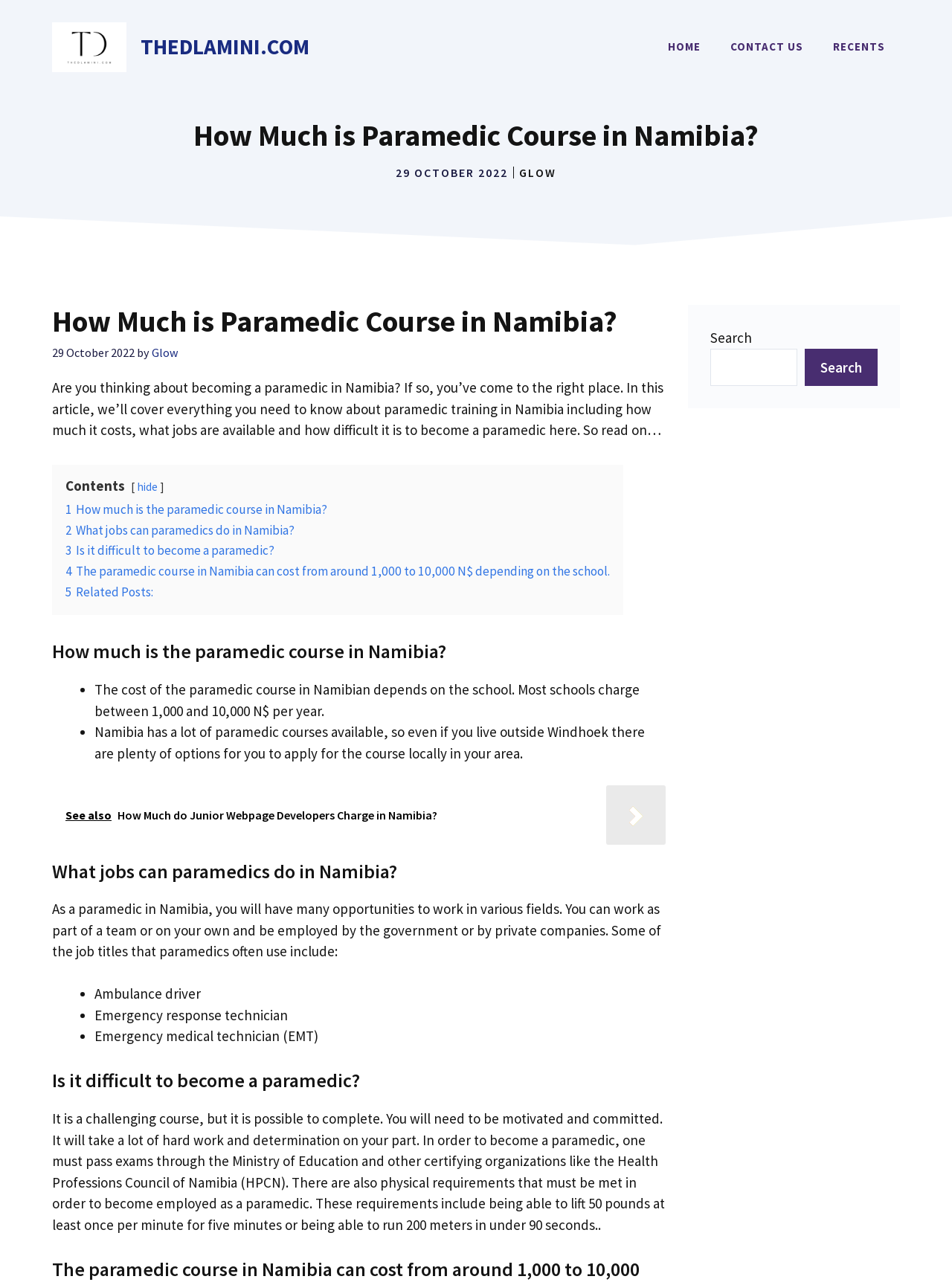Locate the bounding box coordinates of the element that should be clicked to execute the following instruction: "Go to the 'RECENTS' page".

[0.859, 0.019, 0.945, 0.054]